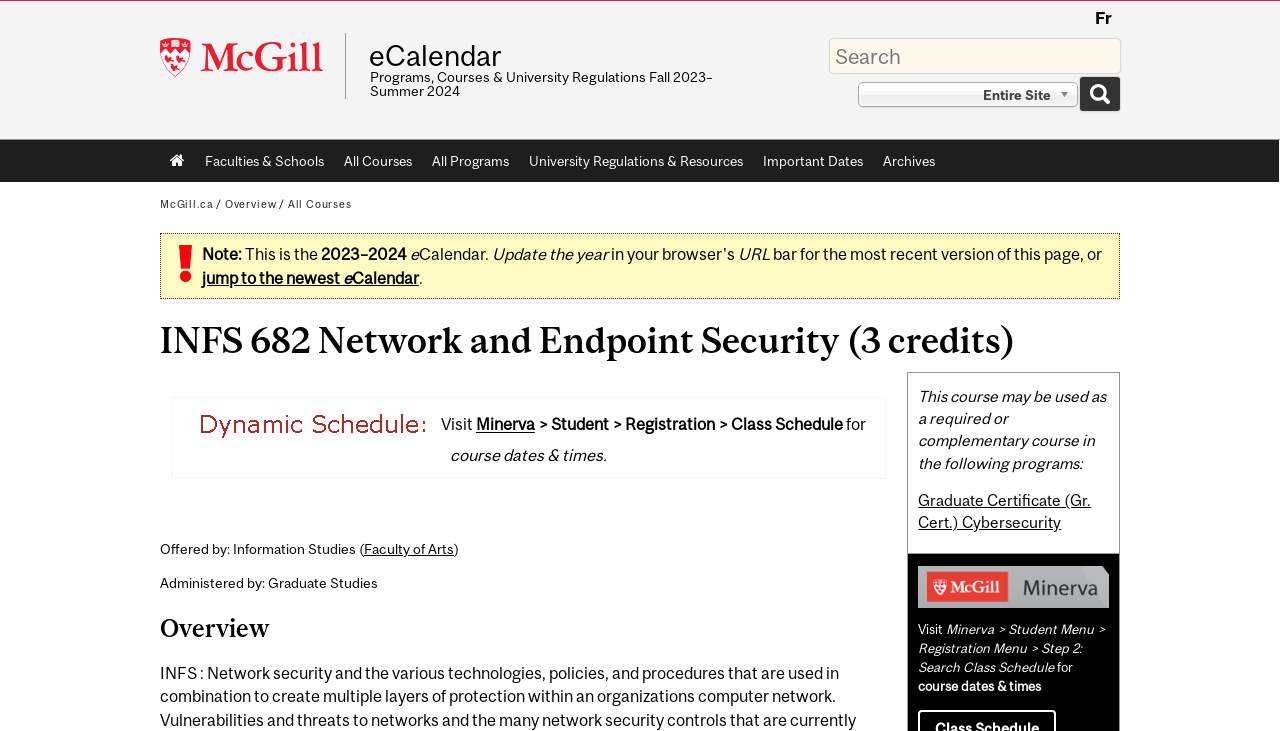Kindly determine the bounding box coordinates for the area that needs to be clicked to execute this instruction: "Go to McGill University homepage".

[0.125, 0.051, 0.27, 0.111]